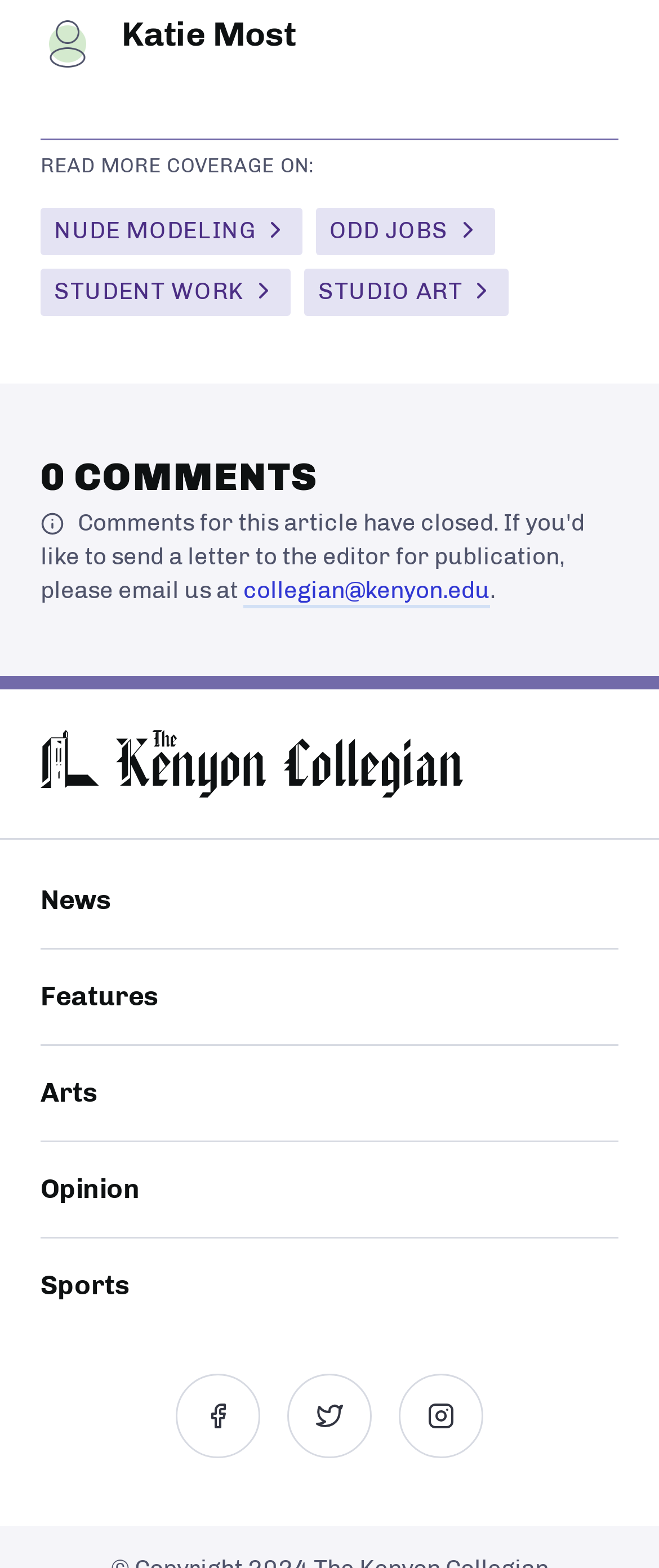For the element described, predict the bounding box coordinates as (top-left x, top-left y, bottom-right x, bottom-right y). All values should be between 0 and 1. Element description: odd jobs

[0.479, 0.133, 0.751, 0.163]